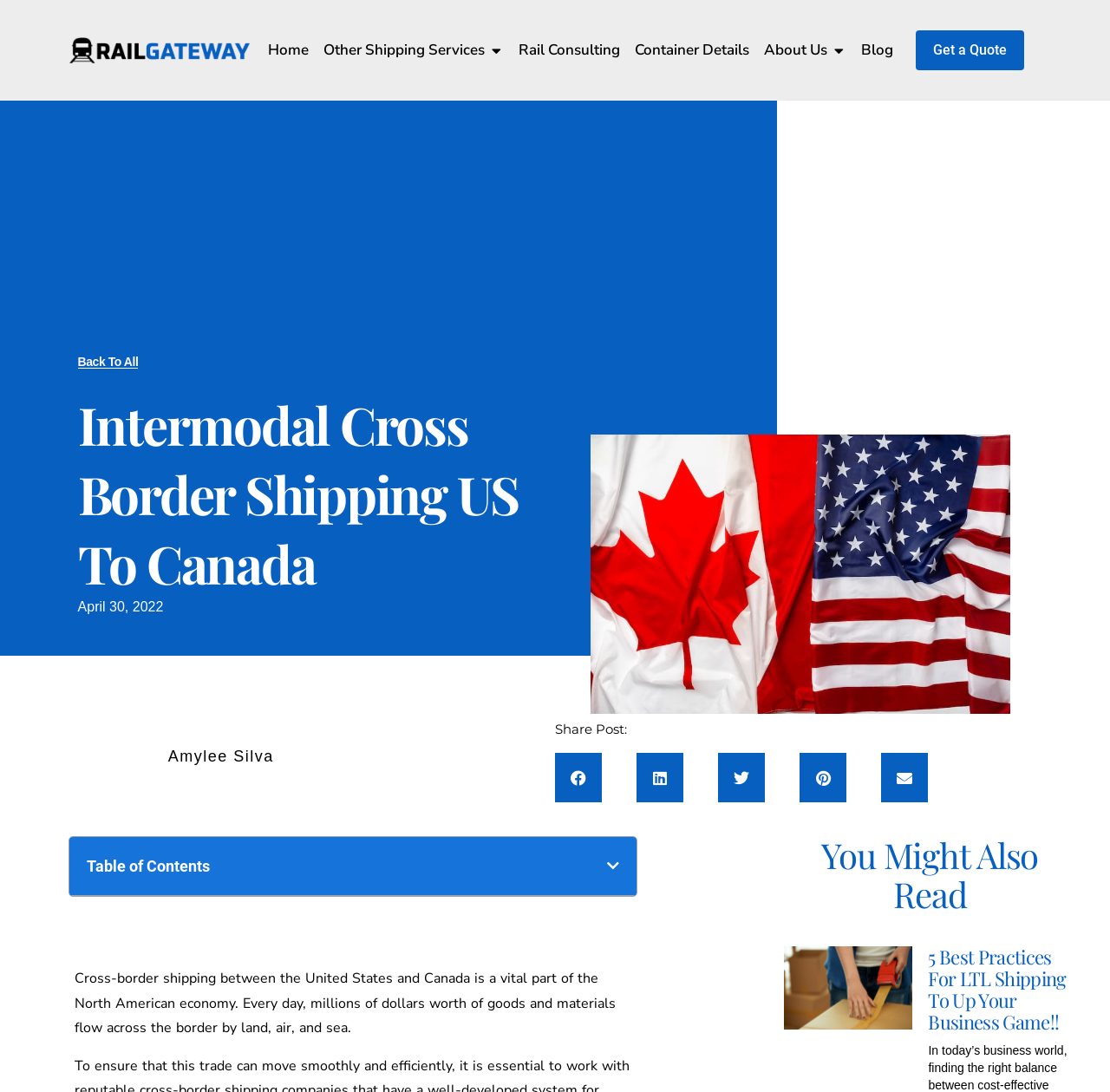Find and extract the text of the primary heading on the webpage.

Intermodal Cross Border Shipping US To Canada